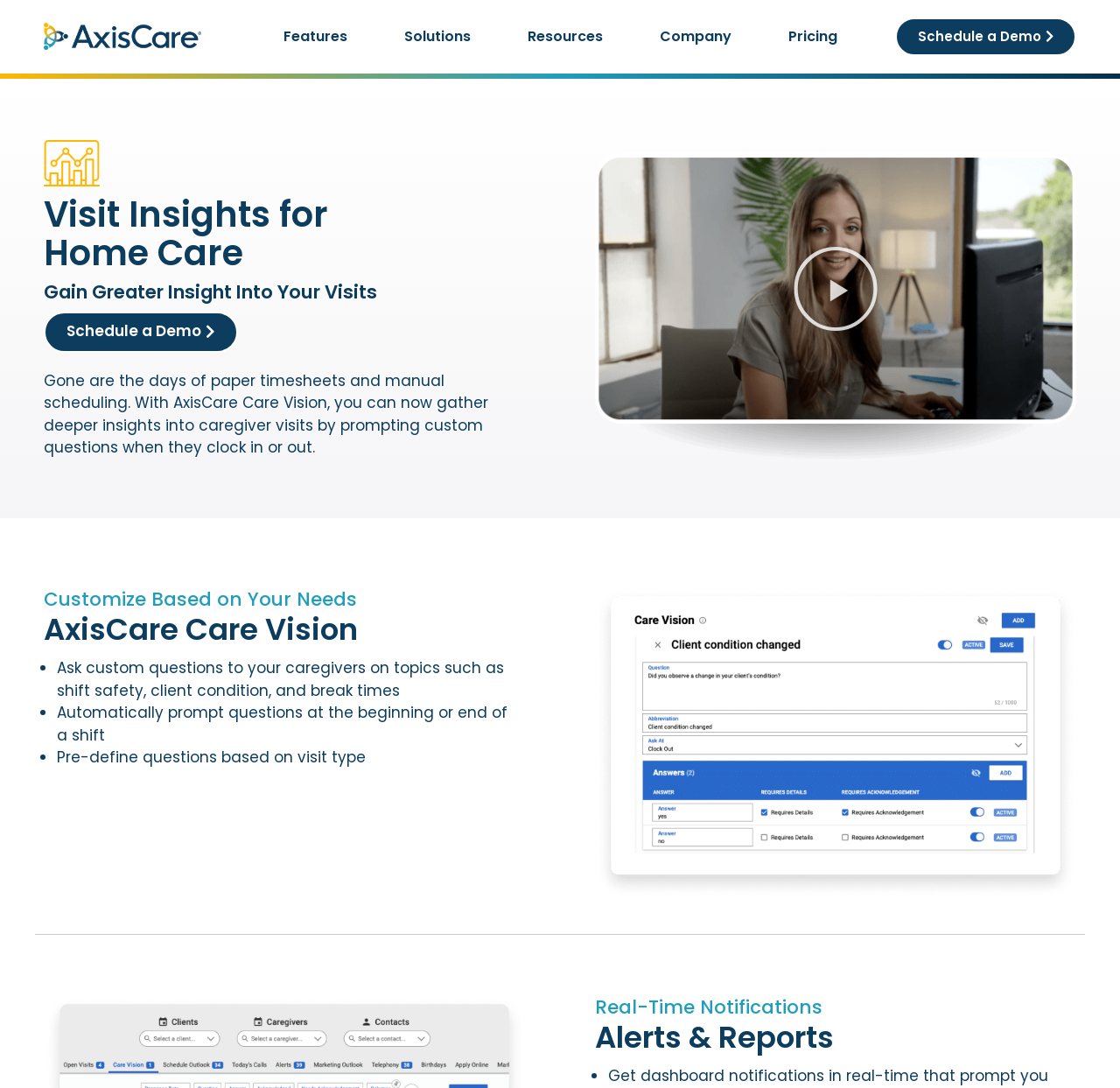Use a single word or phrase to answer this question: 
What is the purpose of custom questions in AxisCare Care Vision?

To gather deeper insights